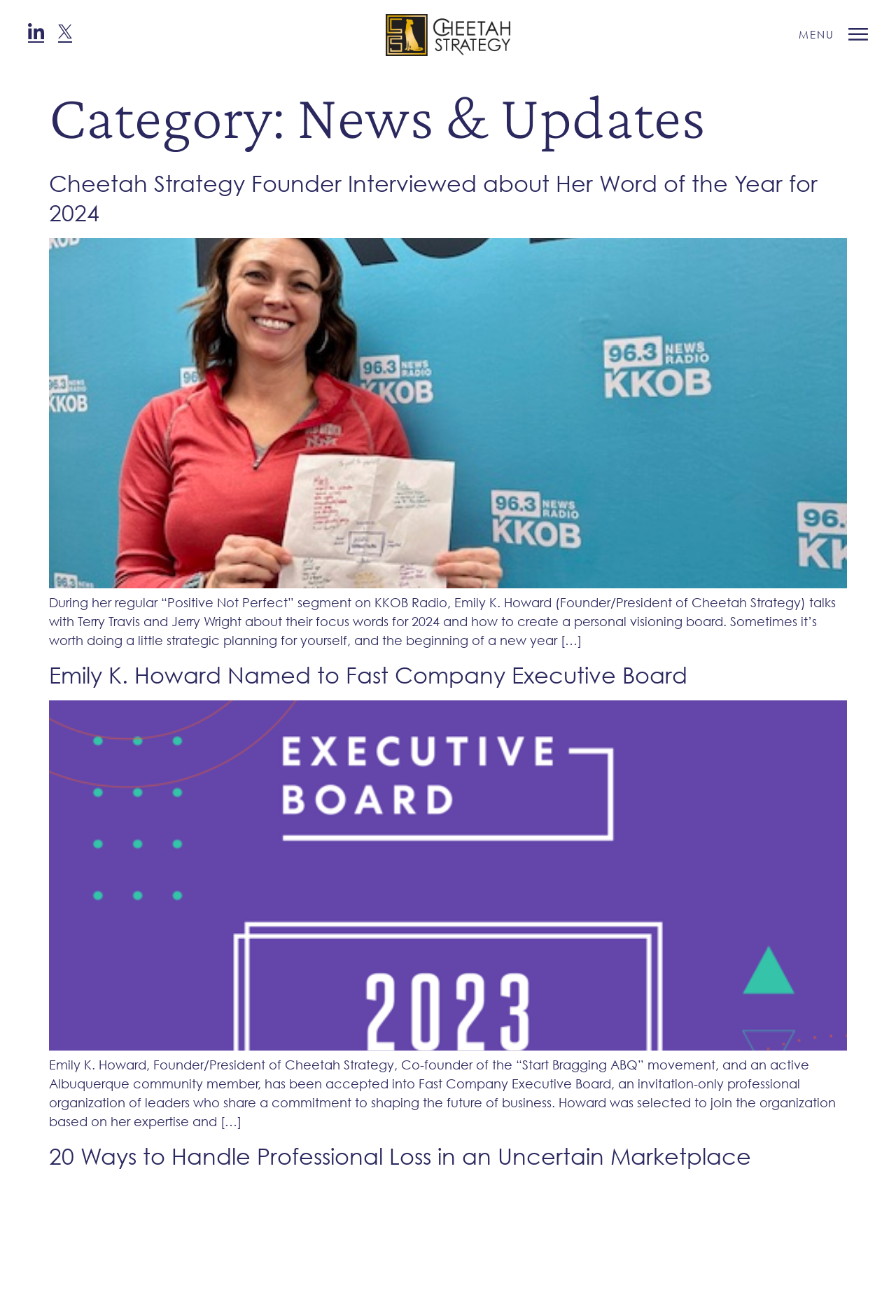Offer a detailed explanation of the webpage layout and contents.

The webpage is an archive of news and updates from Cheetah Strategy. At the top, there are three links, with the first two being small and positioned close together, and the third being larger and located more to the right. The second link has an accompanying image. To the far right, there is a link labeled "MENU" with an image next to it.

Below these links, there is a header section that spans almost the entire width of the page, containing the category title "News & Updates". Underneath this header, there are three articles, each with a heading, a link, and a block of text. The headings are "Cheetah Strategy Founder Interviewed about Her Word of the Year for 2024", "Emily K. Howard Named to Fast Company Executive Board", and "20 Ways to Handle Professional Loss in an Uncertain Marketplace". The links are positioned below their corresponding headings, and the blocks of text provide a brief summary of each article. The articles are stacked vertically, with the first one starting near the top of the page and the last one ending near the bottom.